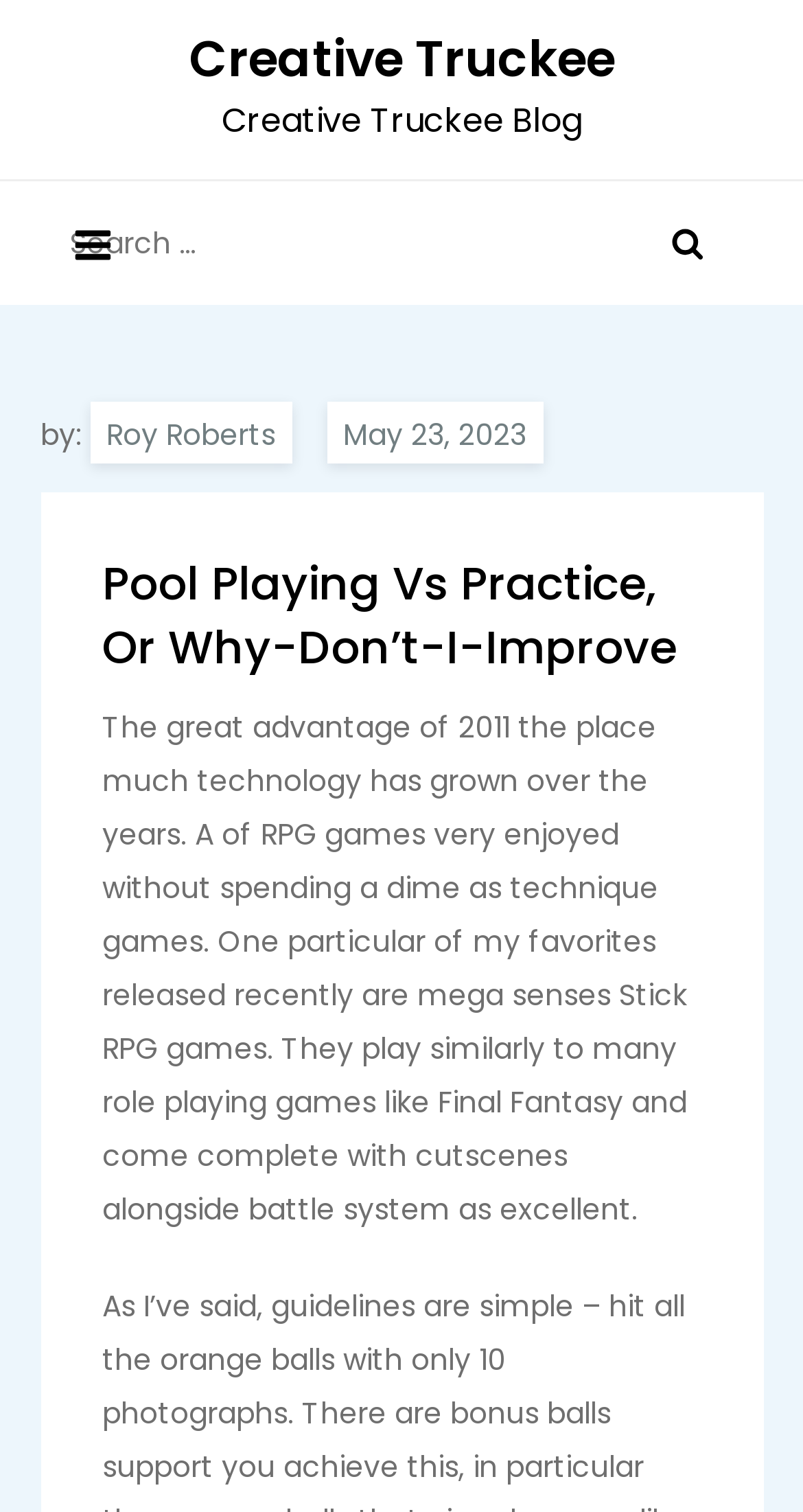Bounding box coordinates are given in the format (top-left x, top-left y, bottom-right x, bottom-right y). All values should be floating point numbers between 0 and 1. Provide the bounding box coordinate for the UI element described as: Menu

[0.05, 0.12, 0.178, 0.201]